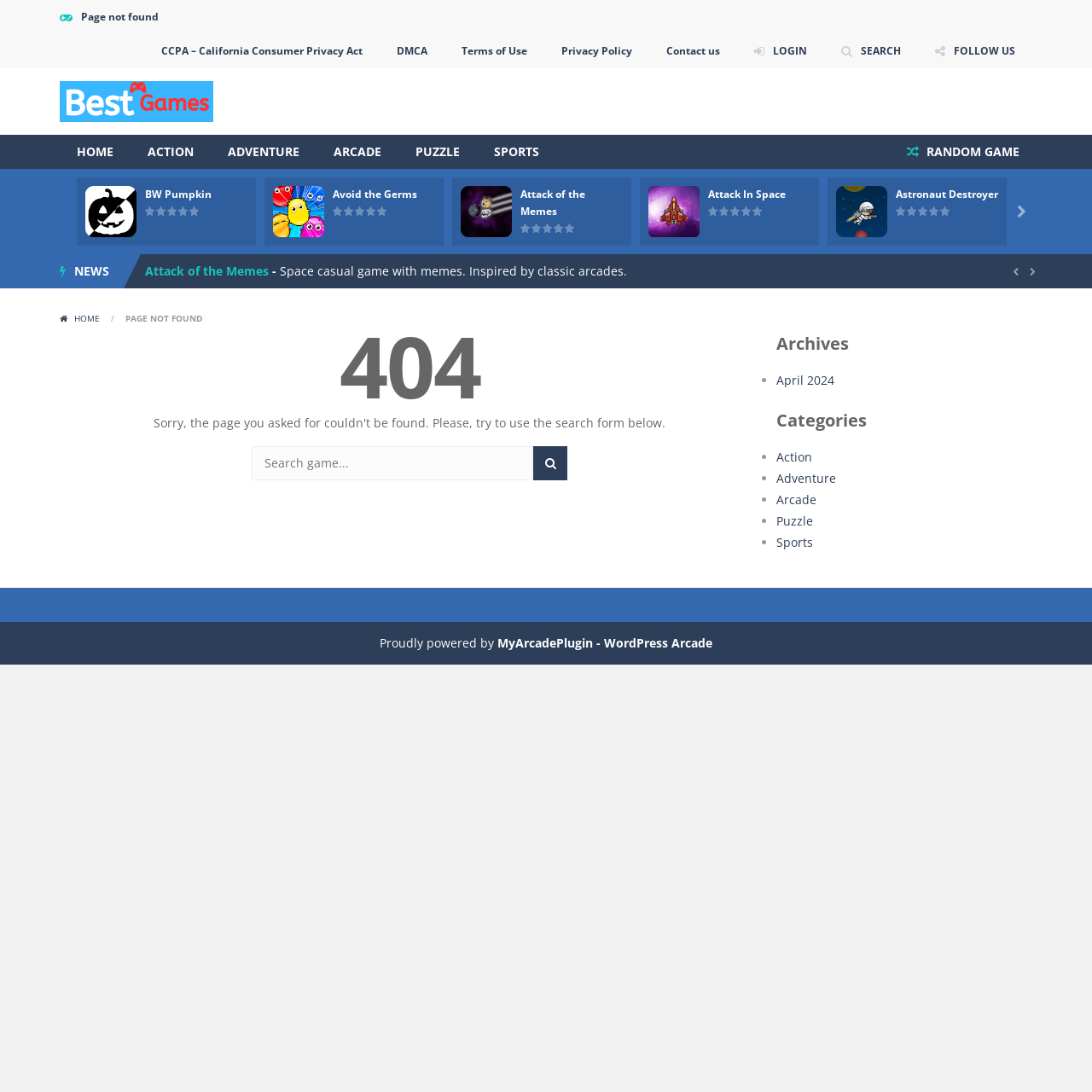What is the purpose of the 'LOGIN' and 'SEARCH' buttons?
Look at the webpage screenshot and answer the question with a detailed explanation.

The 'LOGIN' button is likely used to allow users to log in to their accounts, while the 'SEARCH' button is used to search for specific games on the webpage, making it easier for users to find games they are interested in.